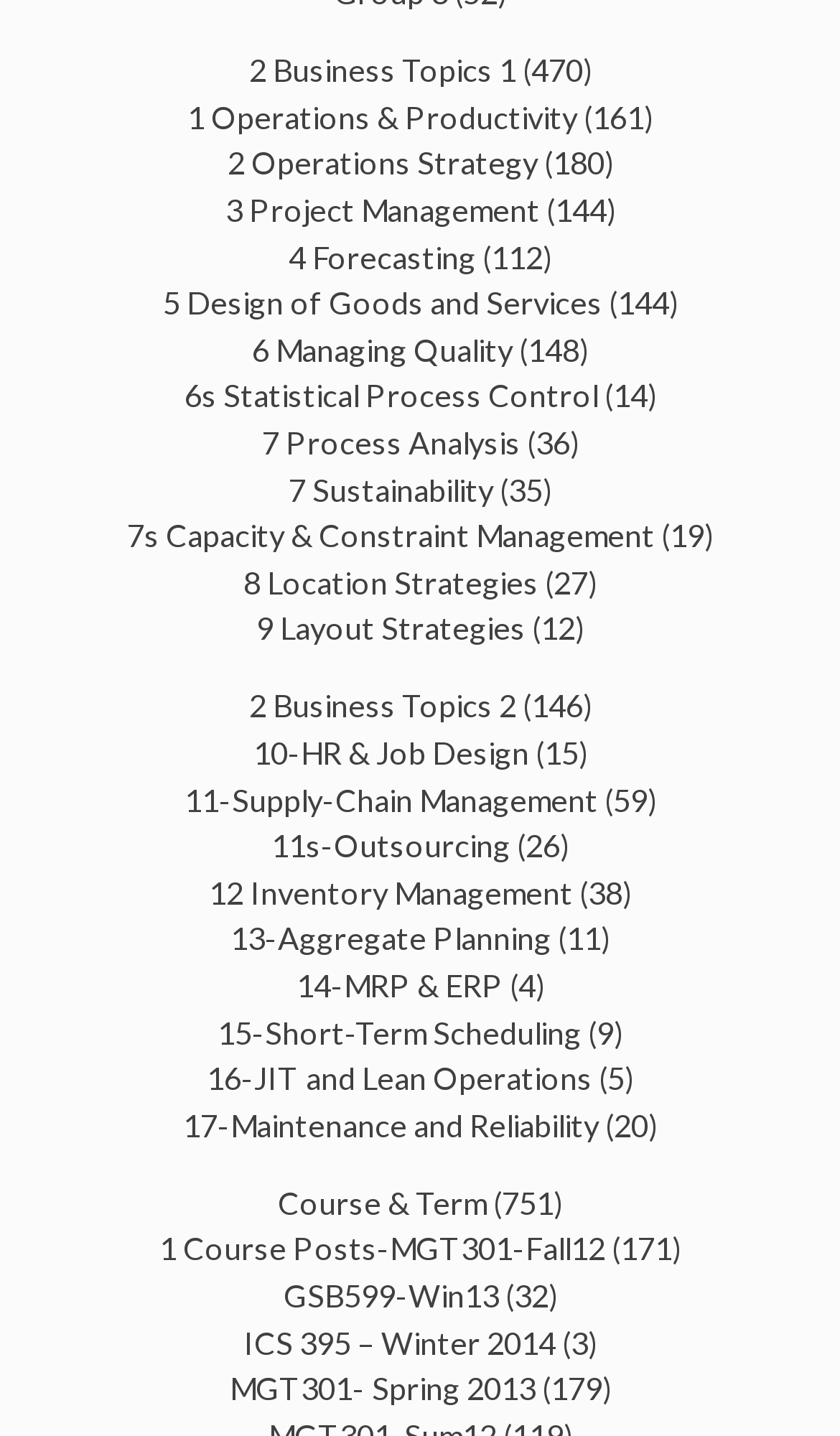Using the image as a reference, answer the following question in as much detail as possible:
What is the topic of the first link?

The first link on the webpage has the text '2 Business Topics 1' which suggests that the topic of this link is Business Topics 1.